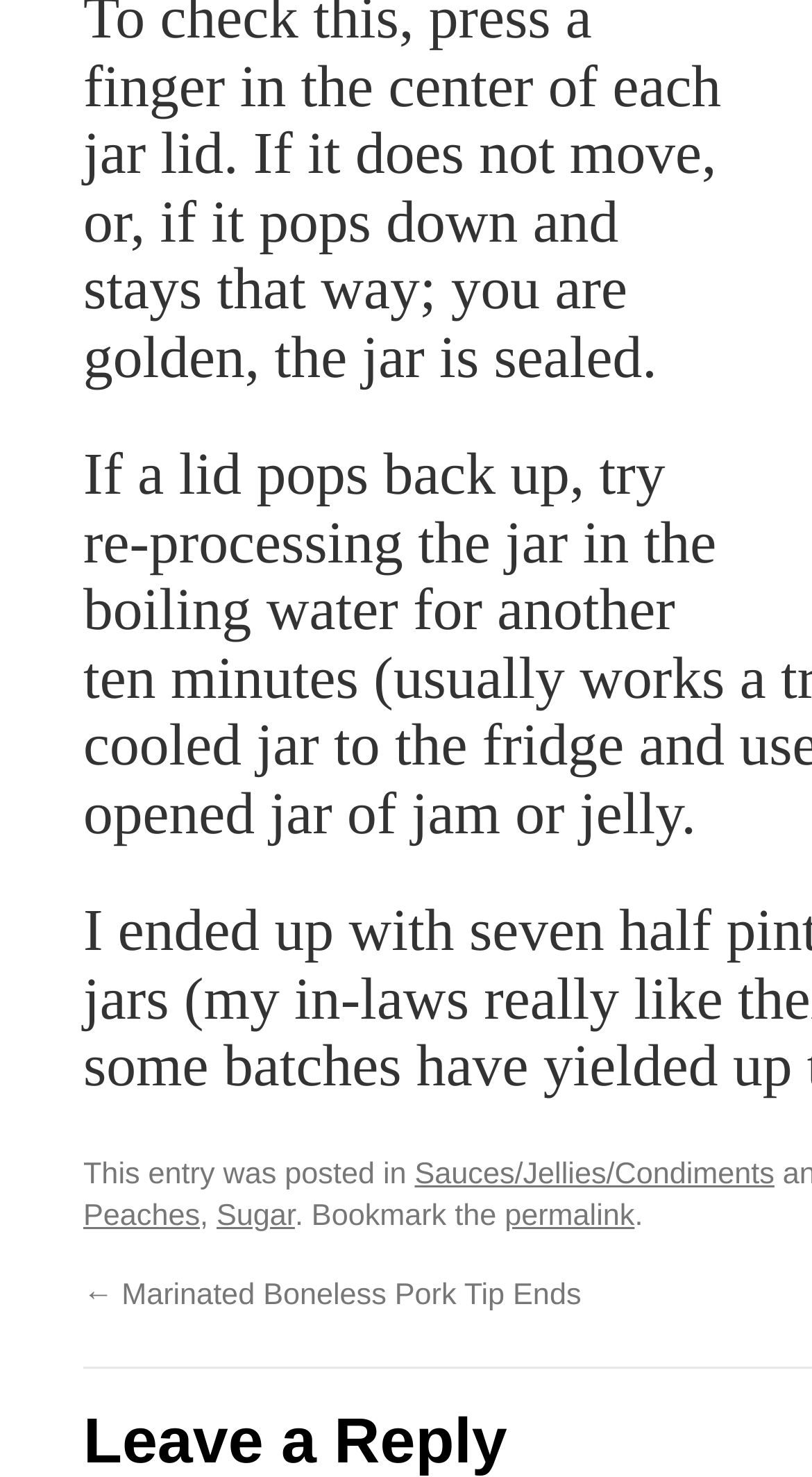For the following element description, predict the bounding box coordinates in the format (top-left x, top-left y, bottom-right x, bottom-right y). All values should be floating point numbers between 0 and 1. Description: Sugar

[0.267, 0.866, 0.363, 0.888]